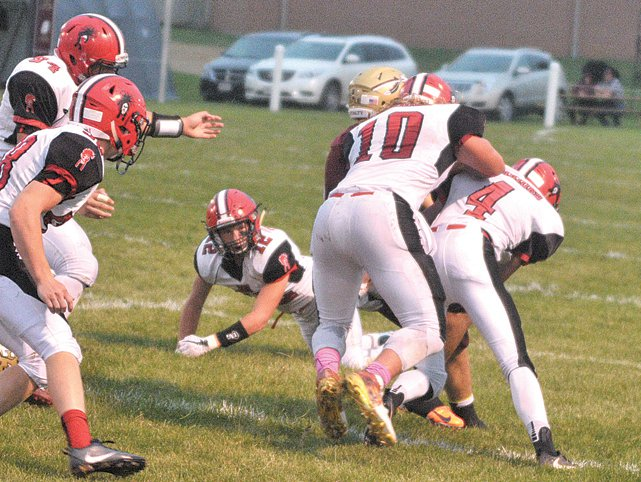What time of day is the game or practice taking place?
Respond to the question with a single word or phrase according to the image.

Evening